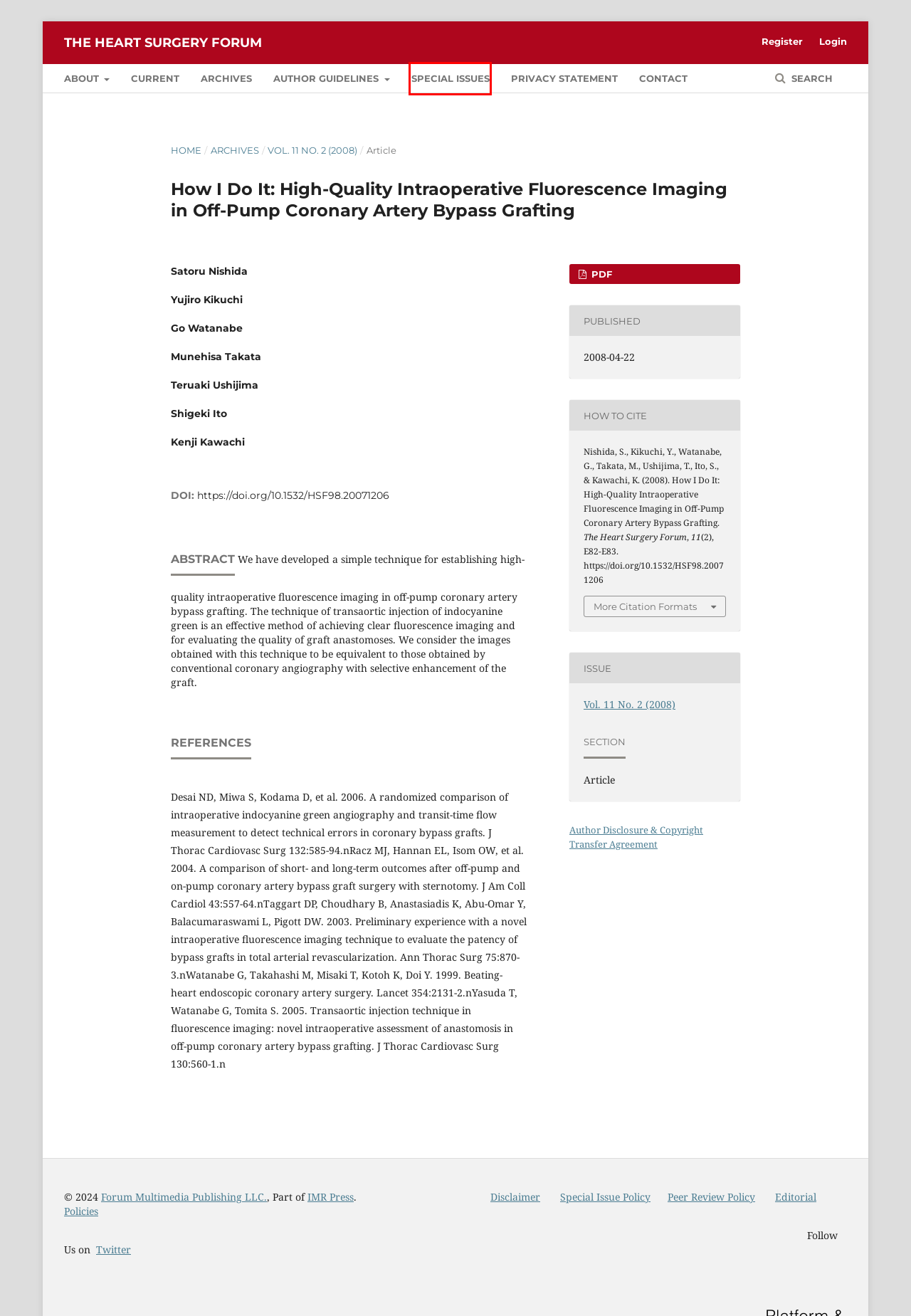Observe the screenshot of a webpage with a red bounding box highlighting an element. Choose the webpage description that accurately reflects the new page after the element within the bounding box is clicked. Here are the candidates:
A. Disclaimer
							| The Heart Surgery Forum
B. Editorial Policies
C. Special Issues and Supplements
D. Archives
	
							| The Heart Surgery Forum
E. Vol. 27 No. 5 (2024)
							| The Heart Surgery Forum
F. Special Issues
							| The Heart Surgery Forum
G. Contact
							| The Heart Surgery Forum
H. Forum Multimedia Publishing

F